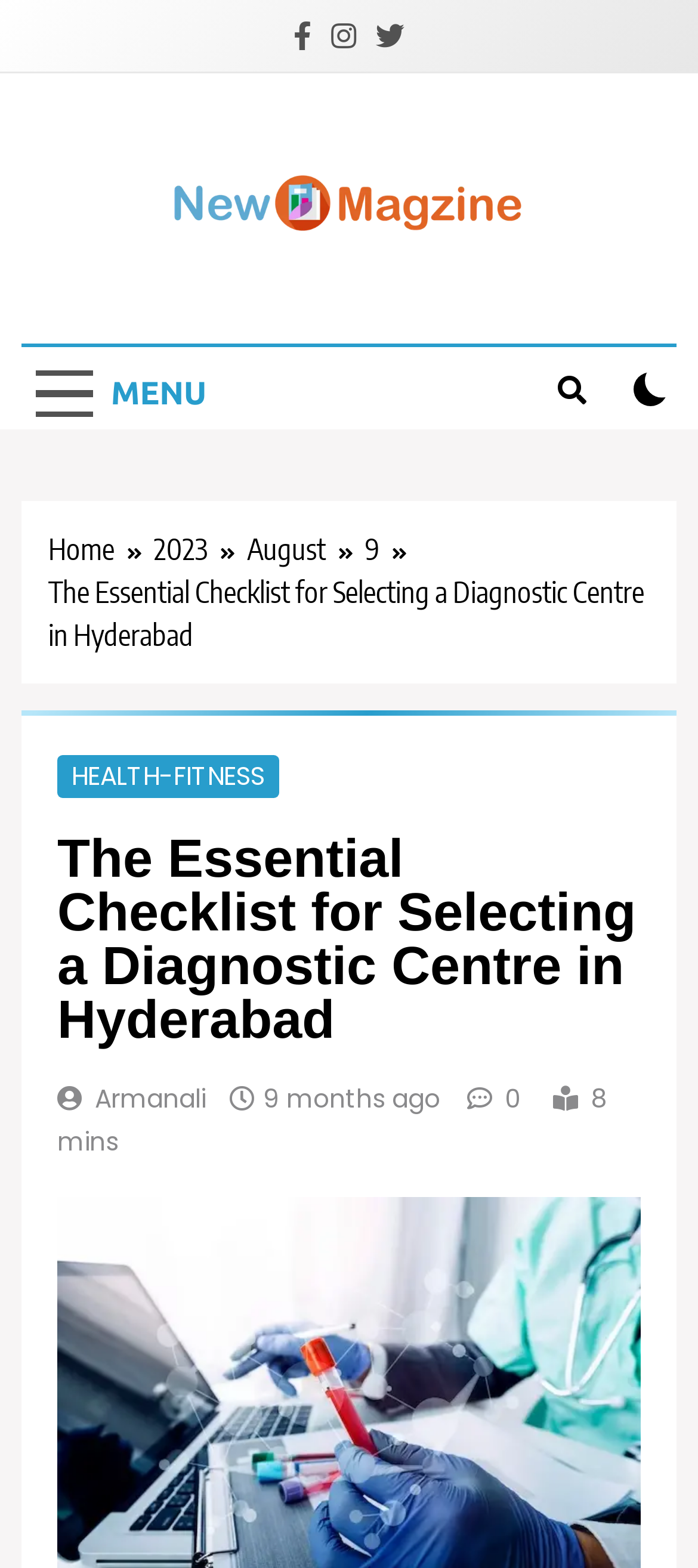Bounding box coordinates are specified in the format (top-left x, top-left y, bottom-right x, bottom-right y). All values are floating point numbers bounded between 0 and 1. Please provide the bounding box coordinate of the region this sentence describes: parent_node: New Magzine

[0.244, 0.11, 0.756, 0.156]